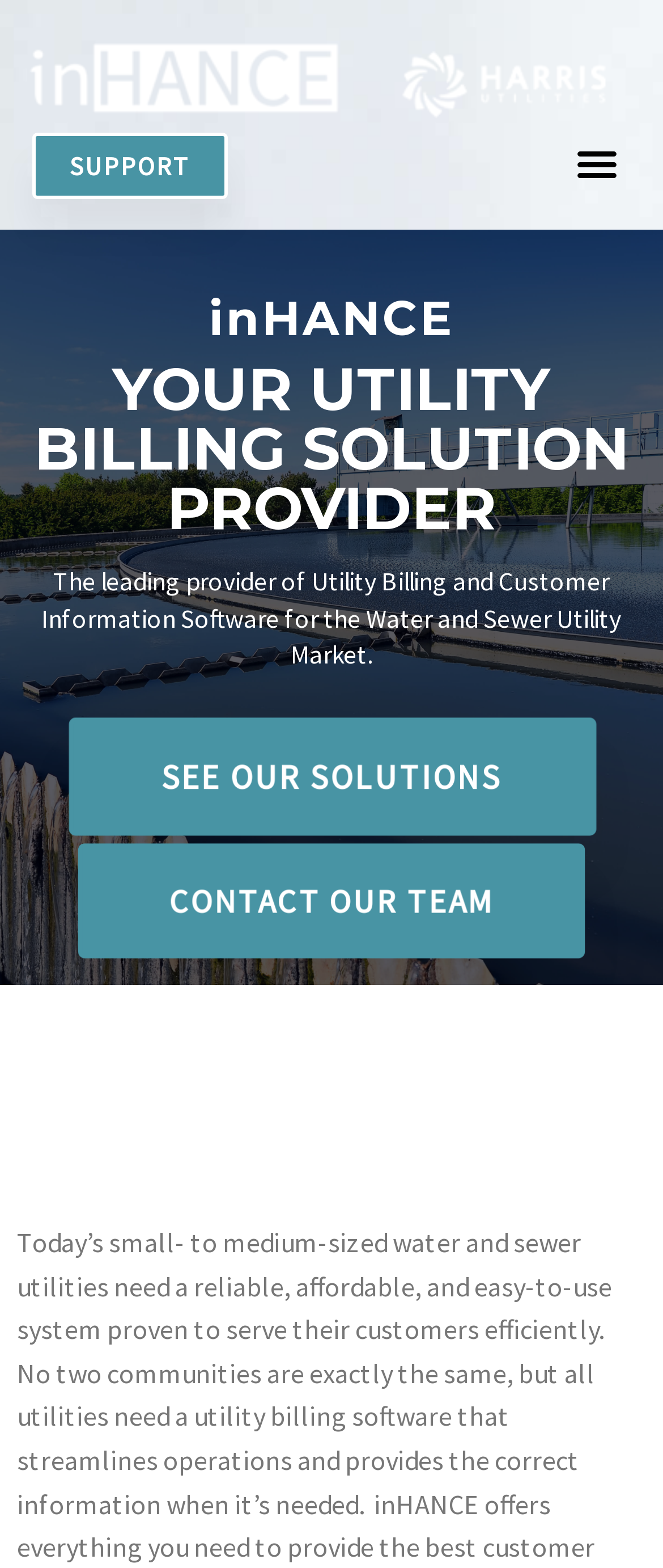Give a short answer using one word or phrase for the question:
What is the purpose of the 'Menu Toggle' button?

To expand or collapse the menu